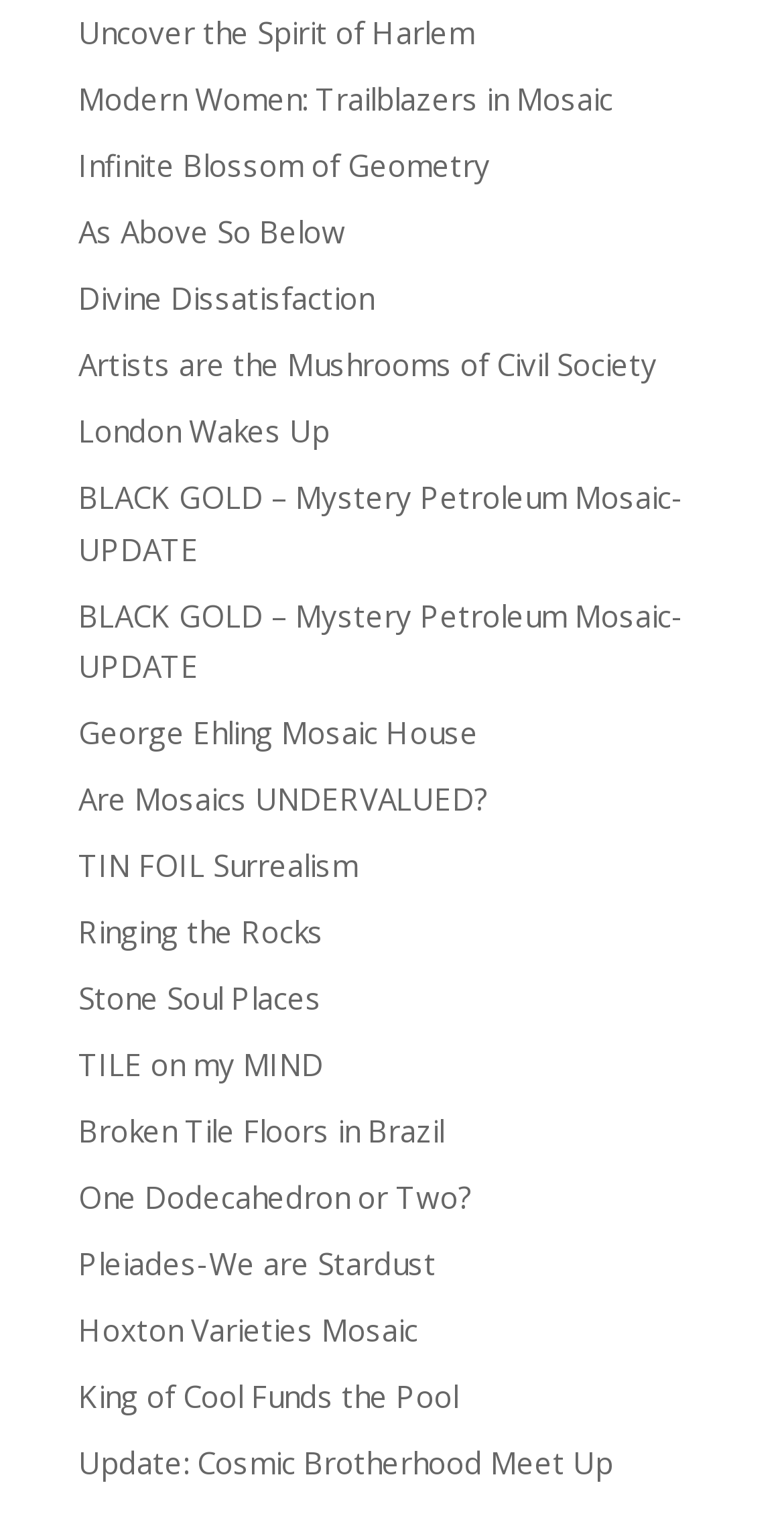Provide the bounding box coordinates in the format (top-left x, top-left y, bottom-right x, bottom-right y). All values are floating point numbers between 0 and 1. Determine the bounding box coordinate of the UI element described as: Update: Cosmic Brotherhood Meet Up

[0.1, 0.948, 0.782, 0.974]